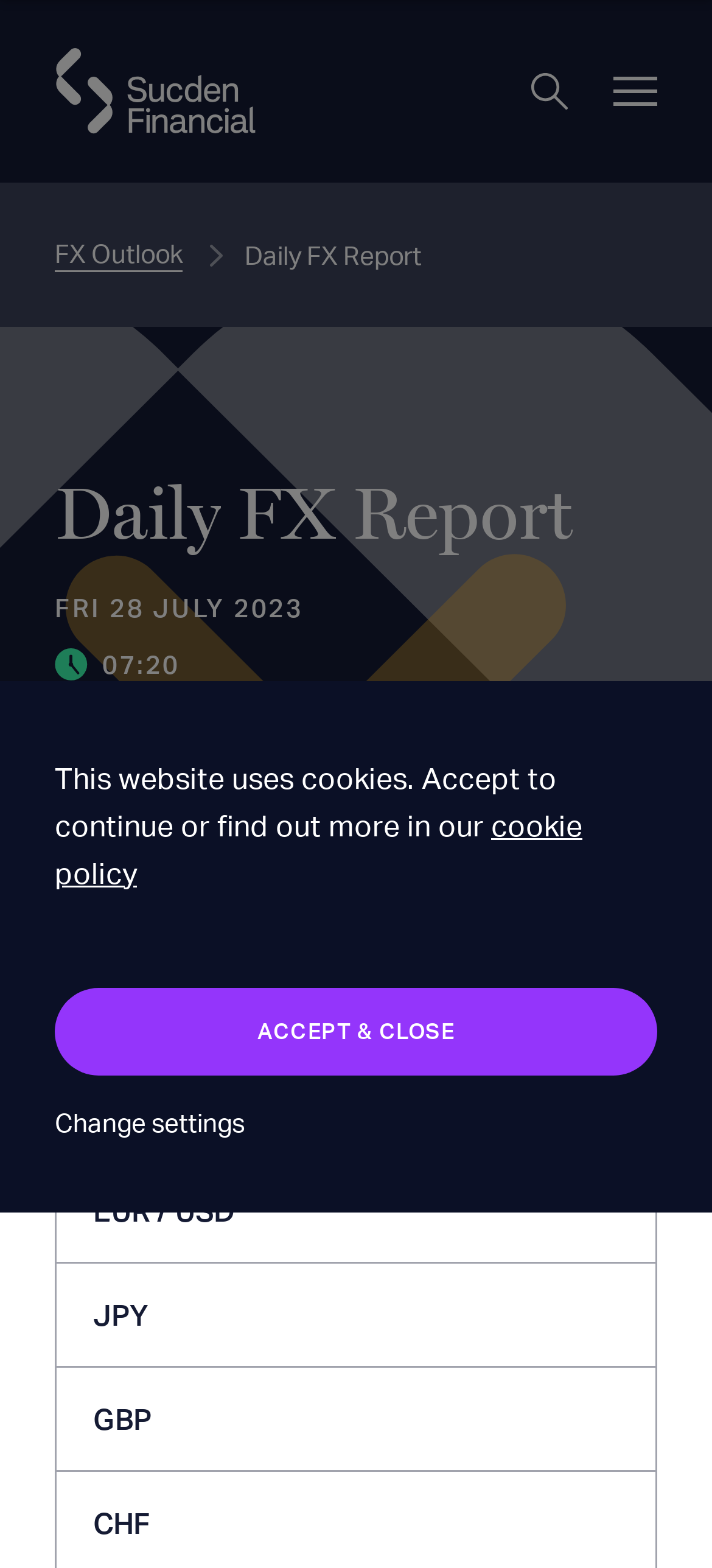What is the purpose of the 'Necessary' checkbox?
Provide a concise answer using a single word or phrase based on the image.

Mandatory cookies